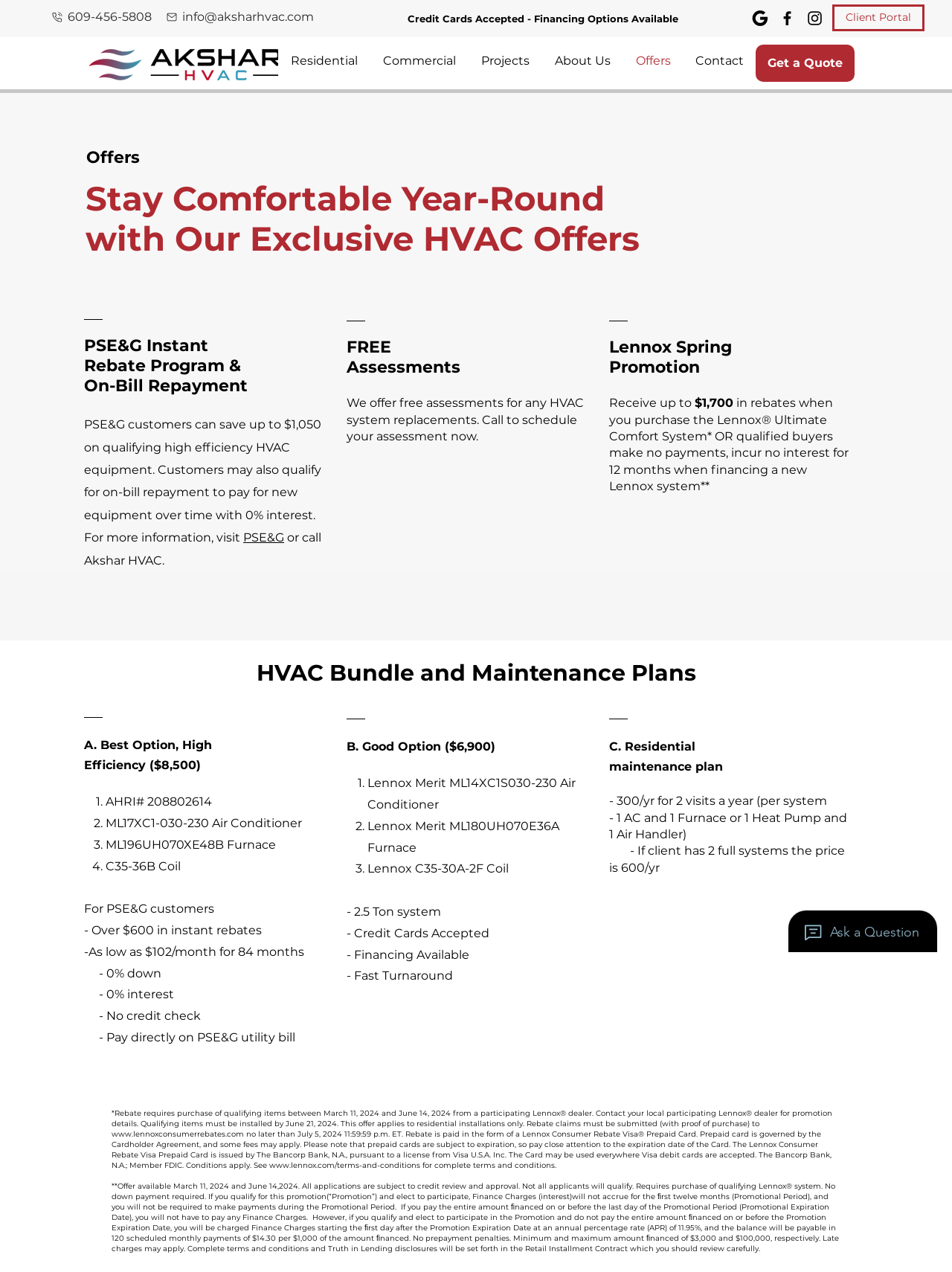Describe all the key features of the webpage in detail.

The webpage is about HVAC offers and financing from Akshar HVAC. At the top, there are contact information links, including a phone number and an email address, followed by a credit card acceptance notification and a social media bar with links to Google Business, Facebook, and Instagram. 

Below the contact information, there is a logo and a navigation menu with links to Residential, Commercial, Projects, About Us, Offers, and Contact sections. 

The main content of the page is divided into several sections, each describing a specific offer or promotion. The first section is about staying comfortable year-round with exclusive HVAC offers. 

The next section is about the PSE&G Instant Rebate Program and On-Bill Repayment, which allows PSE&G customers to save up to $1,050 on qualifying high-efficiency HVAC equipment. 

Following this, there are sections about free assessments for HVAC system replacements, the Lennox Spring Promotion, and HVAC bundle and maintenance plans. 

The HVAC bundle and maintenance plans section is further divided into three options: A. Best Option, B. Good Option, and C. Residential maintenance plan. Each option lists the included items and their corresponding prices or financing terms. 

At the bottom of the page, there are detailed terms and conditions for the promotions and financing options, including information about rebate claims, prepaid cards, and credit review and approval. 

On the right side of the page, there is a "Get a Quote" button and a chat iframe for customer support.